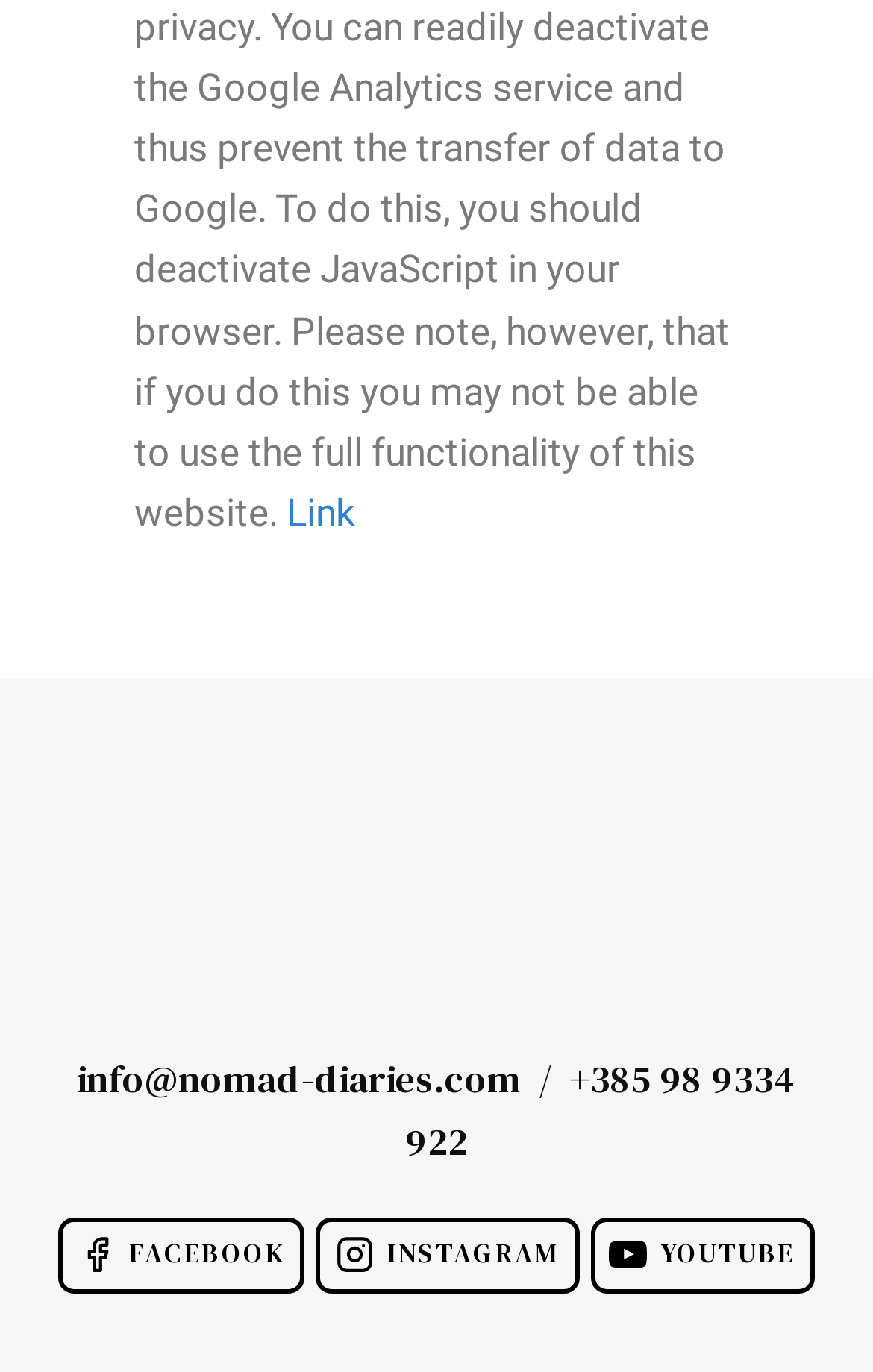What is the position of the Facebook link?
Please provide a comprehensive answer based on the visual information in the image.

The Facebook link is located at the top-left of the complementary section at the bottom of the page, with a y1 coordinate of 0.887 and an x1 coordinate of 0.066.